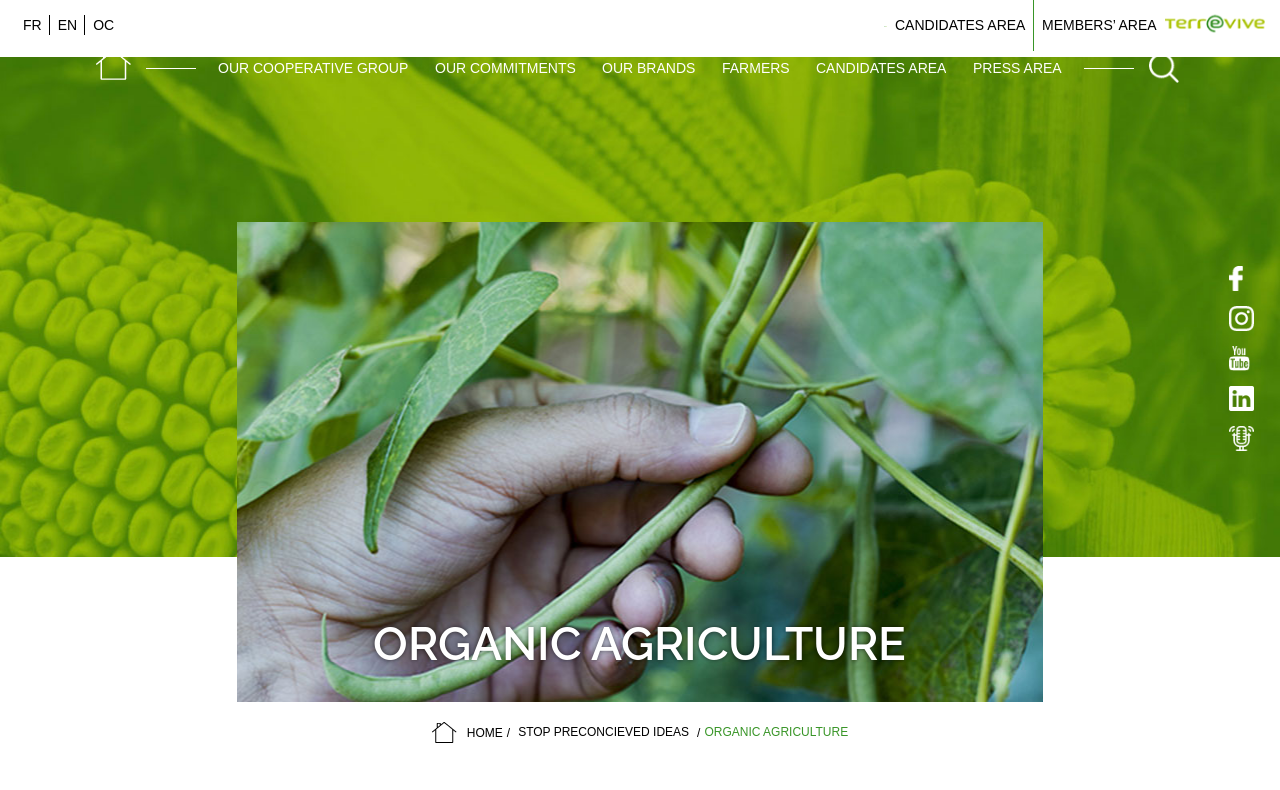Determine the bounding box for the UI element that matches this description: "oc".

[0.067, 0.013, 0.095, 0.077]